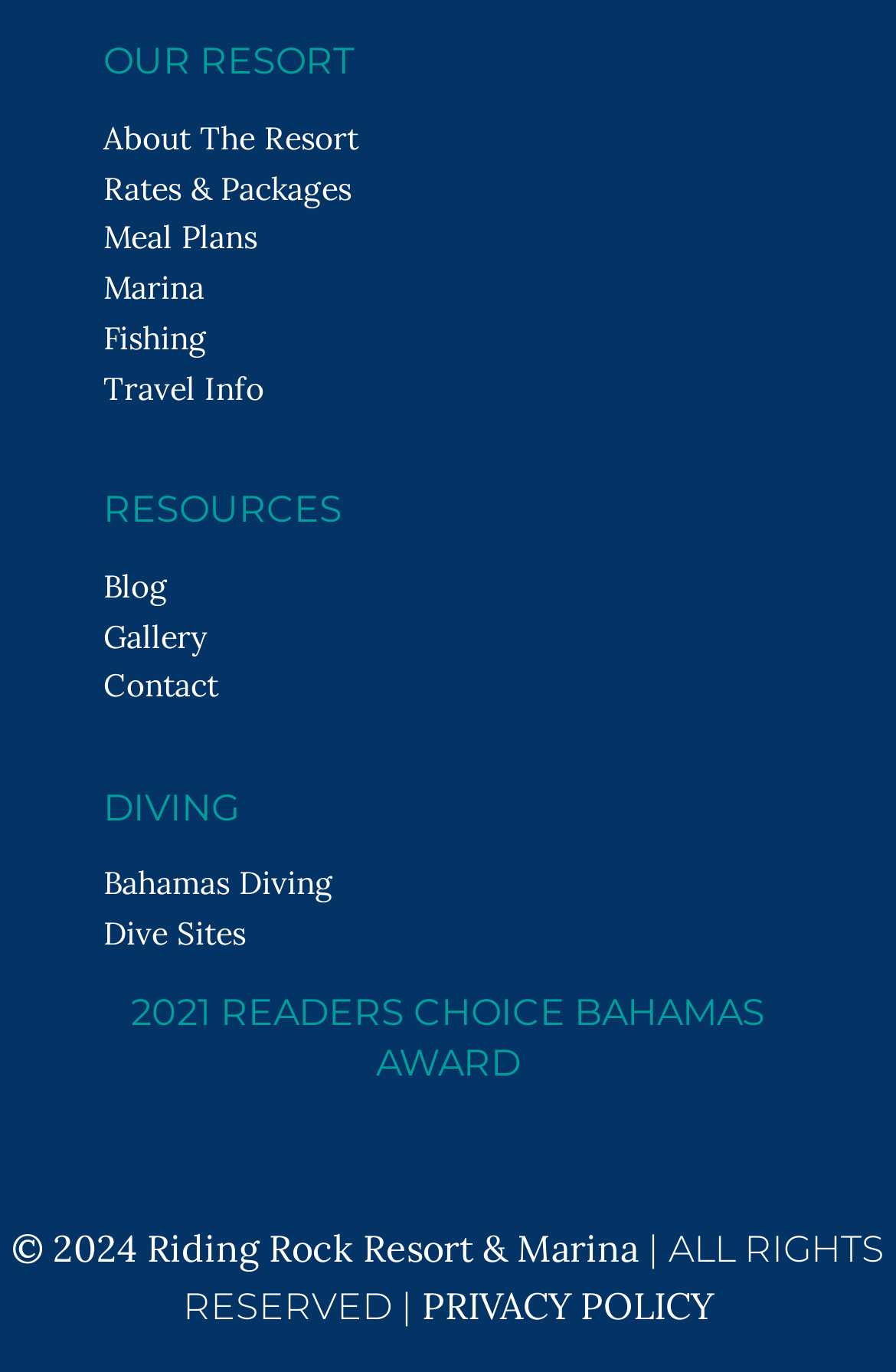Determine the bounding box for the described HTML element: "Bahamas Diving". Ensure the coordinates are four float numbers between 0 and 1 in the format [left, top, right, bottom].

[0.115, 0.629, 0.372, 0.659]